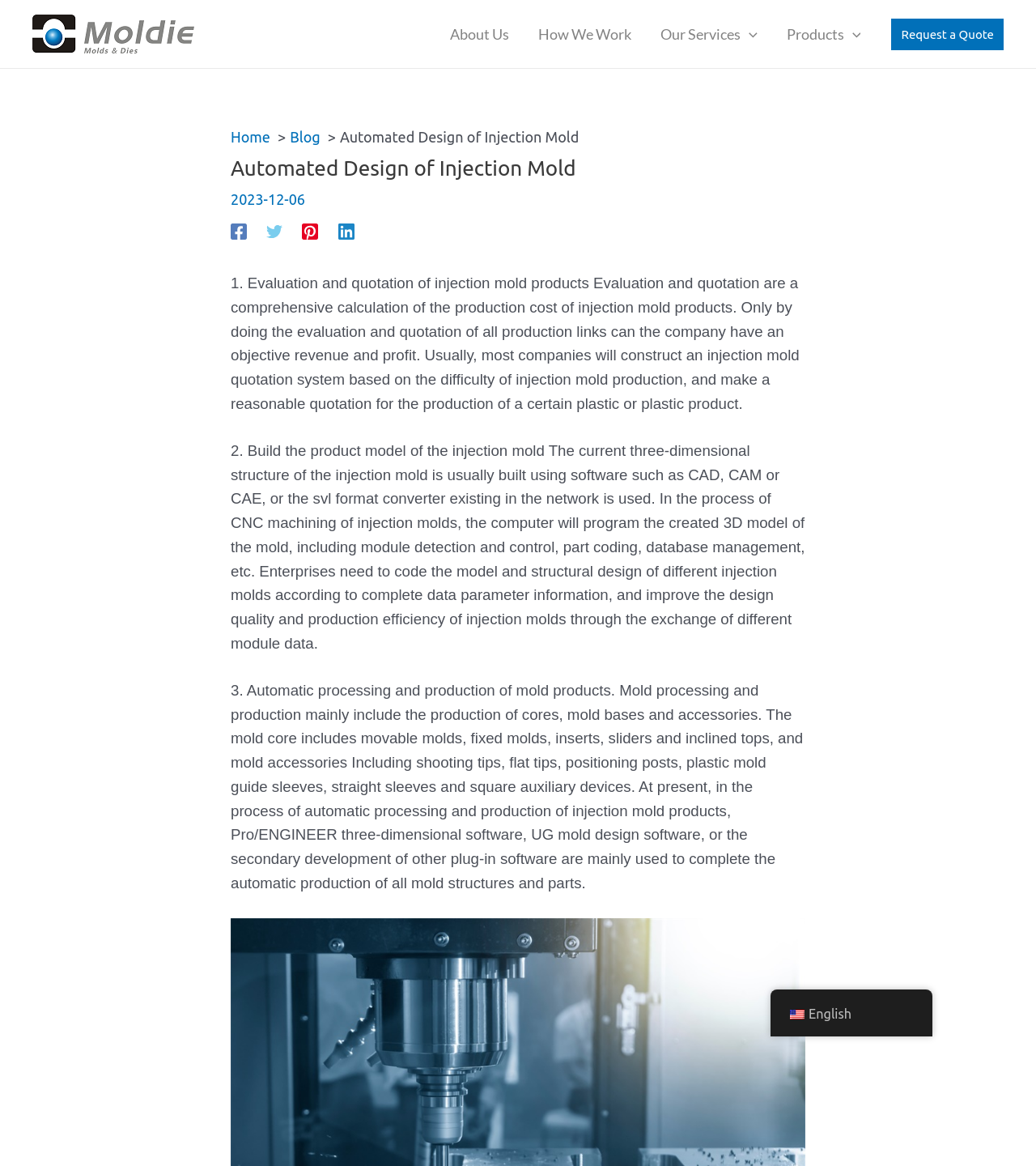Find the bounding box coordinates for the area that must be clicked to perform this action: "Click the 'About Us' link".

[0.42, 0.005, 0.505, 0.053]